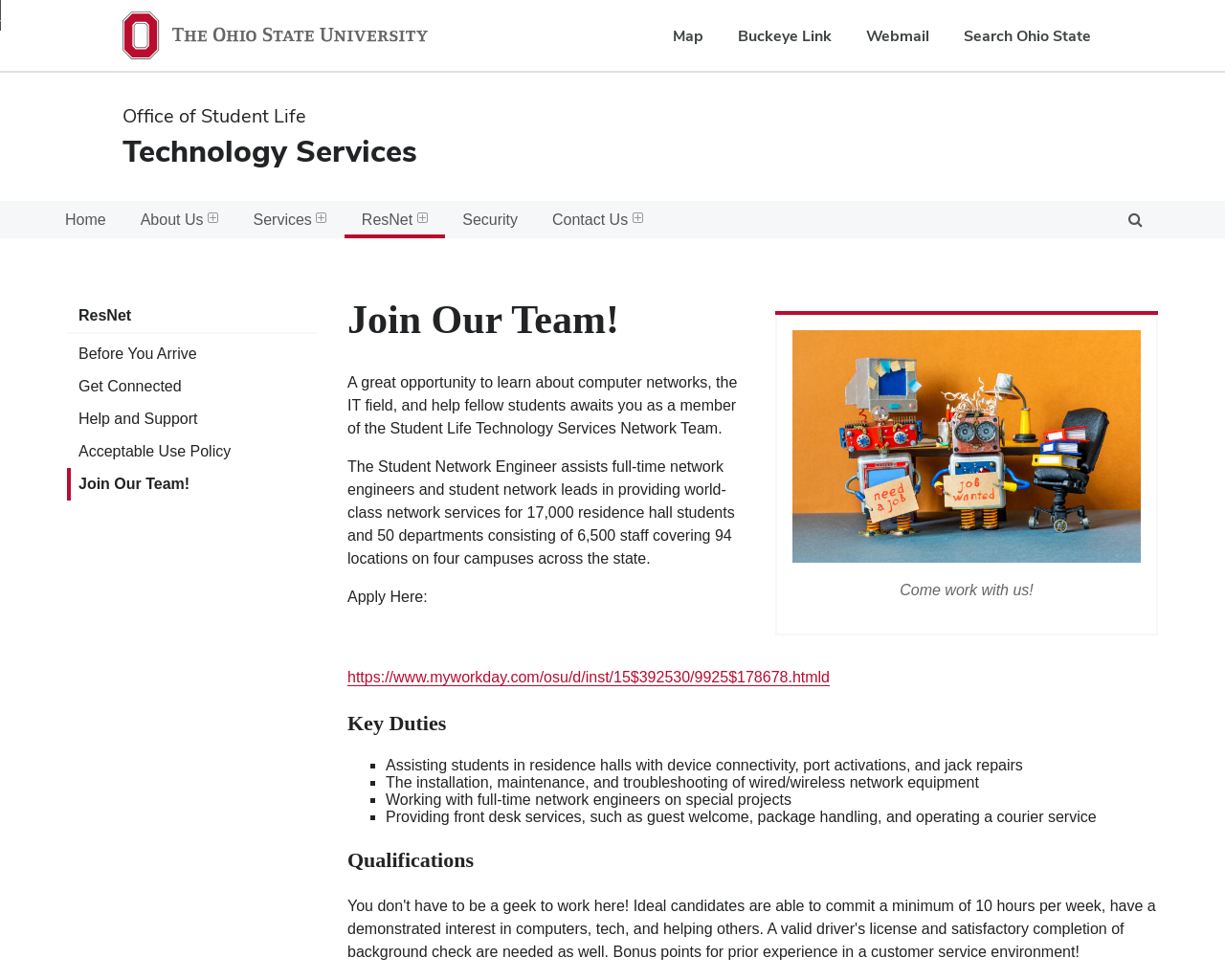Please give a one-word or short phrase response to the following question: 
What is the purpose of the 'Contact Us' menu item?

To contact the university